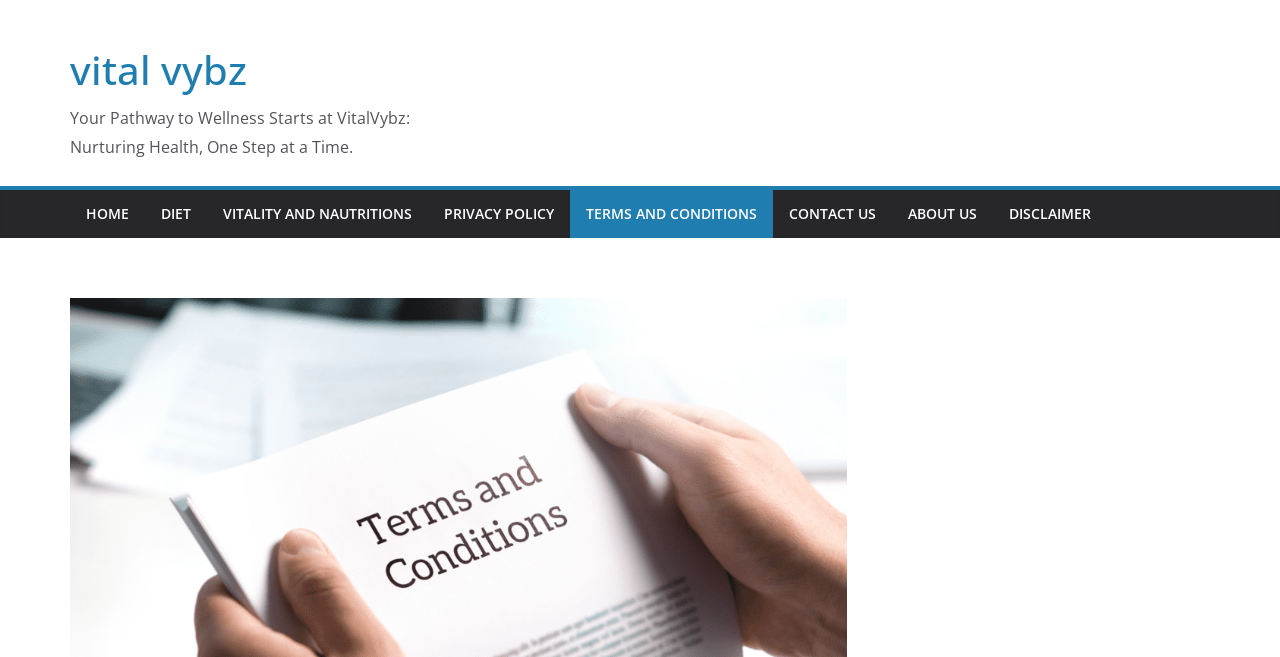Summarize the webpage with a detailed and informative caption.

The webpage is titled "Terms and Conditions – vital vybz" and appears to be a website for a wellness company. At the top, there is a heading with the company name "vital vybz" which is also a link. Below the heading, there is a tagline that reads "Your Pathway to Wellness Starts at VitalVybz: Nurturing Health, One Step at a Time."

The main navigation menu is located below the tagline, consisting of 7 links: "HOME", "DIET", "VITALITY AND NAUTRITIONS", "PRIVACY POLICY", "TERMS AND CONDITIONS", "CONTACT US", and "ABOUT US", followed by "DISCLAIMER" at the end. These links are arranged horizontally, taking up most of the width of the page.

On the lower right side of the page, there is a complementary section with an image, which takes up about a quarter of the page's width and height.